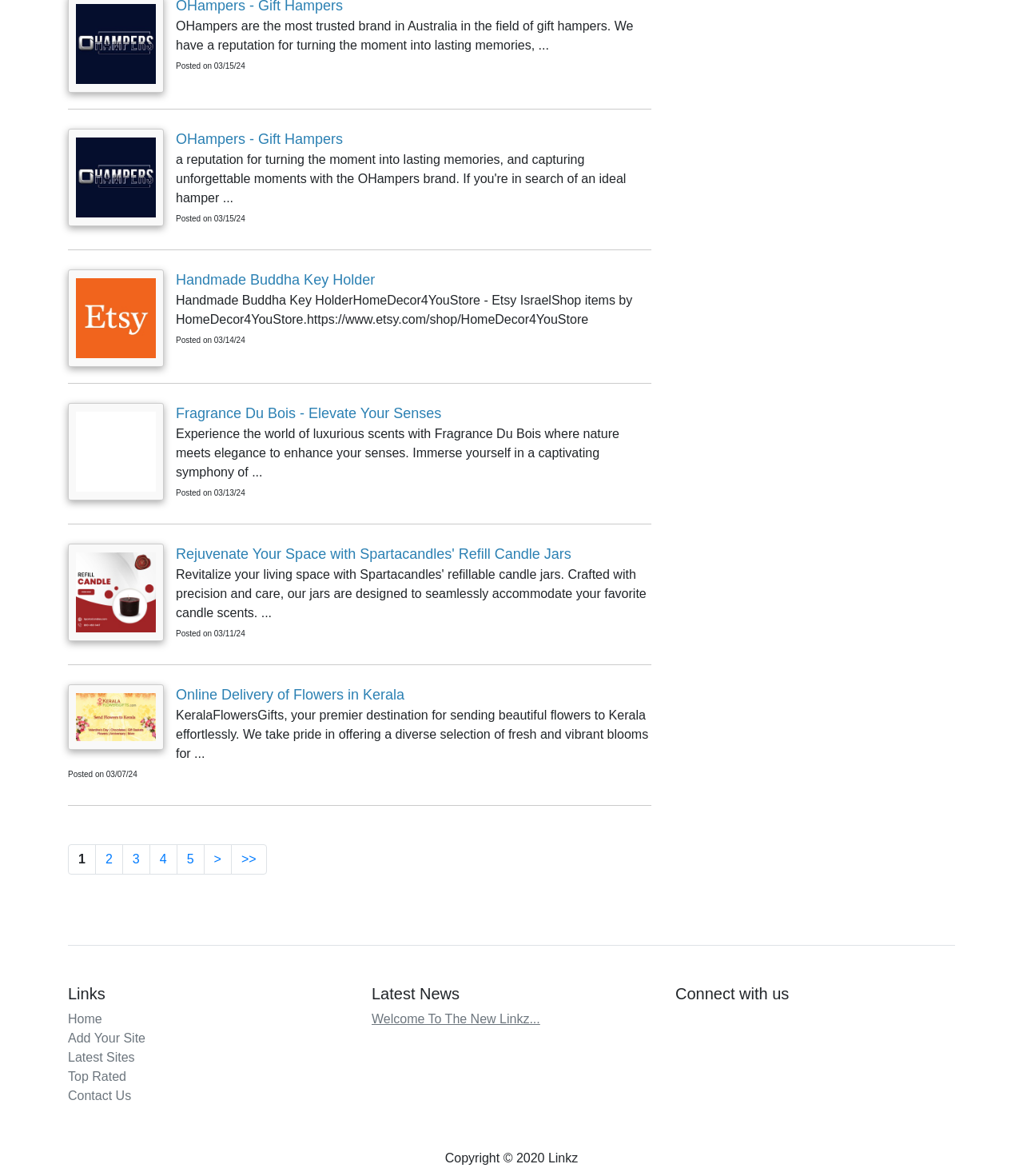Using the given element description, provide the bounding box coordinates (top-left x, top-left y, bottom-right x, bottom-right y) for the corresponding UI element in the screenshot: 3

[0.119, 0.718, 0.147, 0.743]